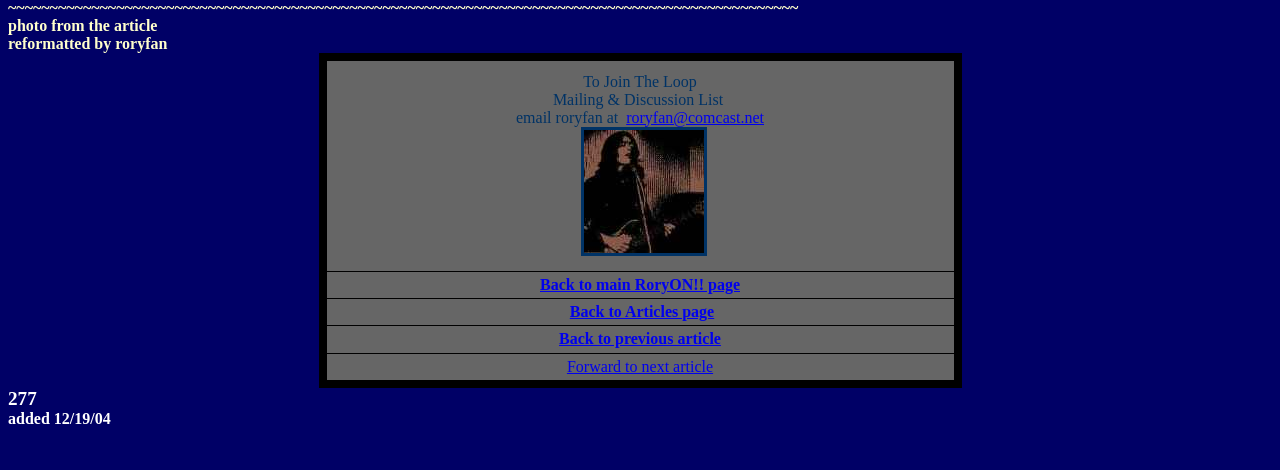Identify the bounding box of the UI component described as: "roryfan@comcast.net".

[0.489, 0.231, 0.597, 0.267]